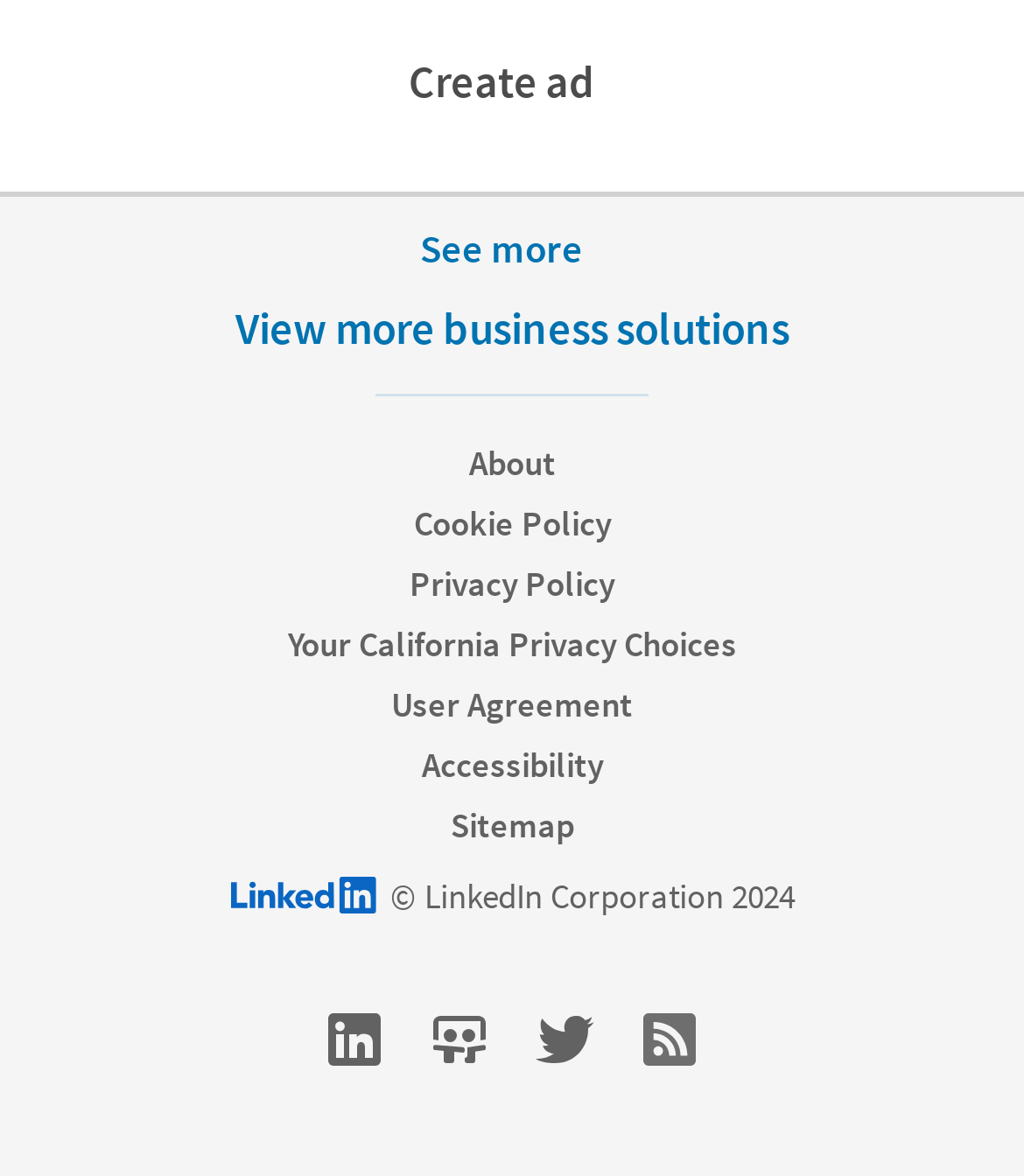Find the bounding box coordinates of the clickable element required to execute the following instruction: "See more footer options". Provide the coordinates as four float numbers between 0 and 1, i.e., [left, top, right, bottom].

[0.39, 0.186, 0.61, 0.239]